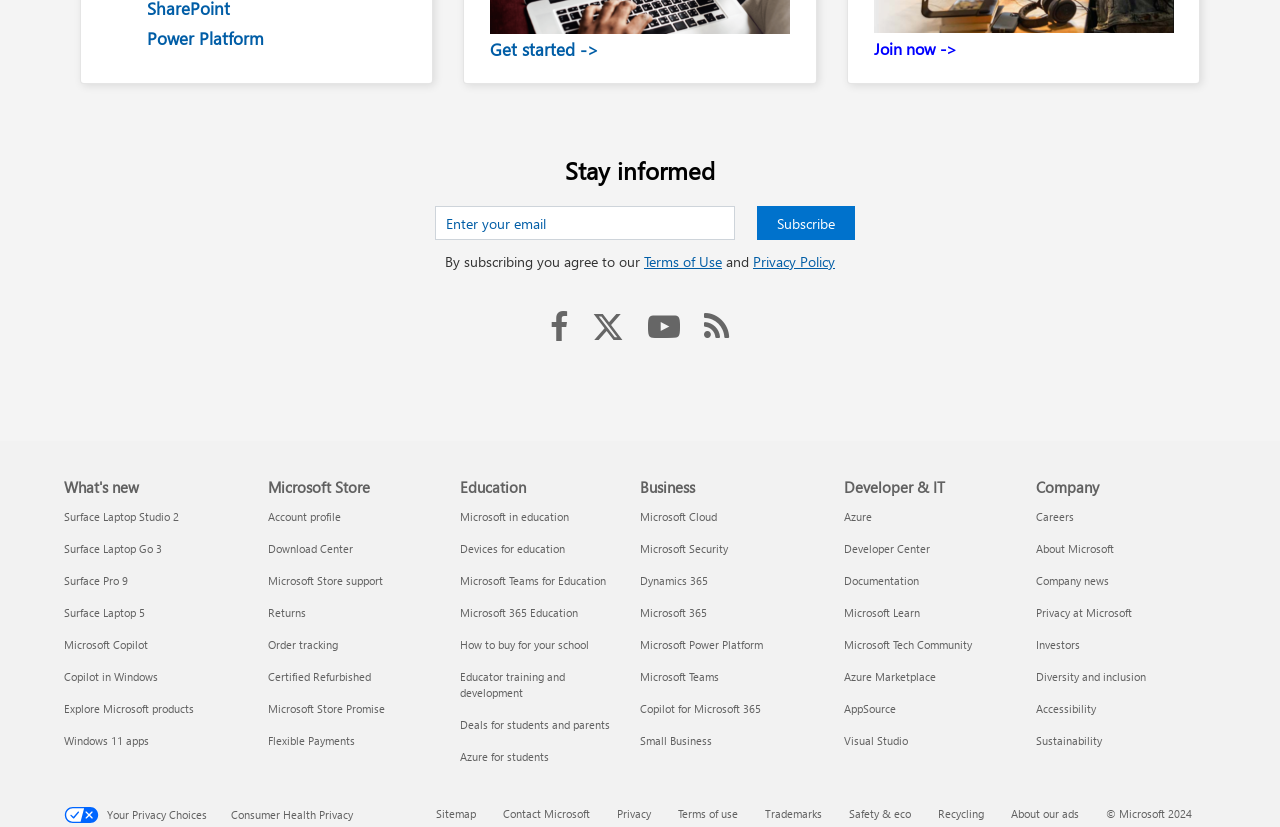Give a one-word or one-phrase response to the question:
What is the topic of the 'What's new' section?

Microsoft products